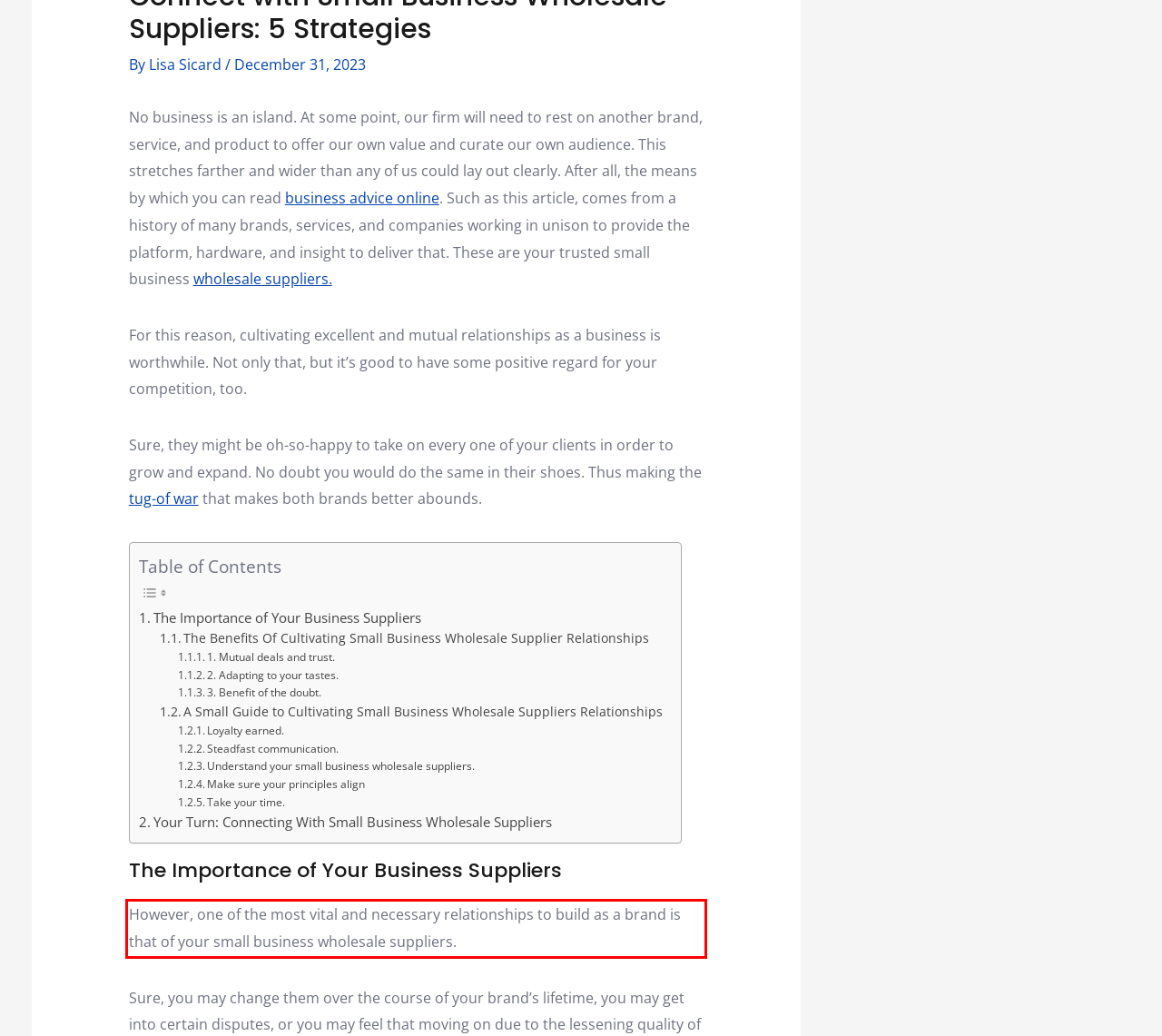You have a screenshot of a webpage where a UI element is enclosed in a red rectangle. Perform OCR to capture the text inside this red rectangle.

However, one of the most vital and necessary relationships to build as a brand is that of your small business wholesale suppliers.